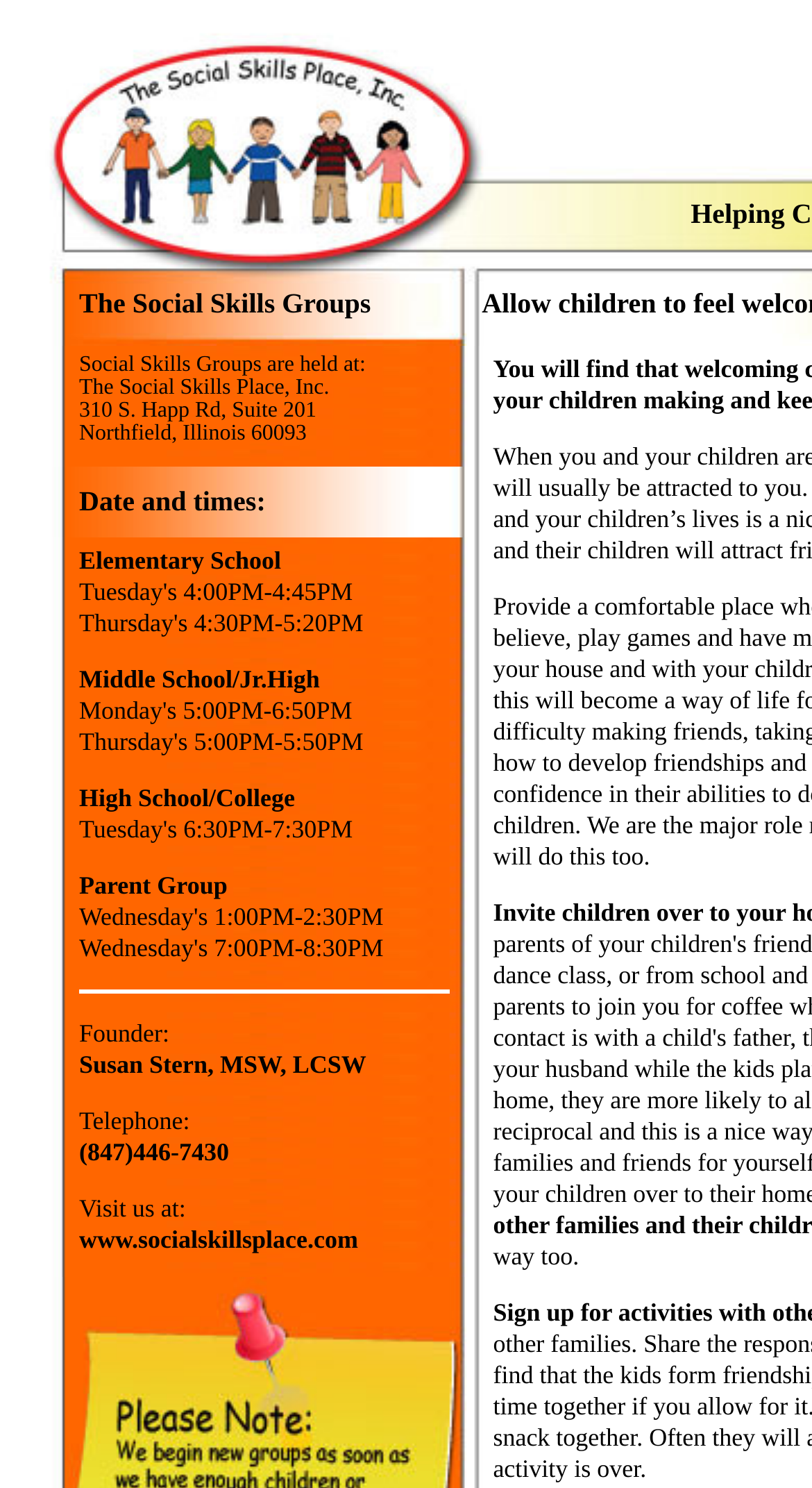What is the time of the Elementary School group on Tuesdays?
From the screenshot, provide a brief answer in one word or phrase.

4:00PM-4:45PM